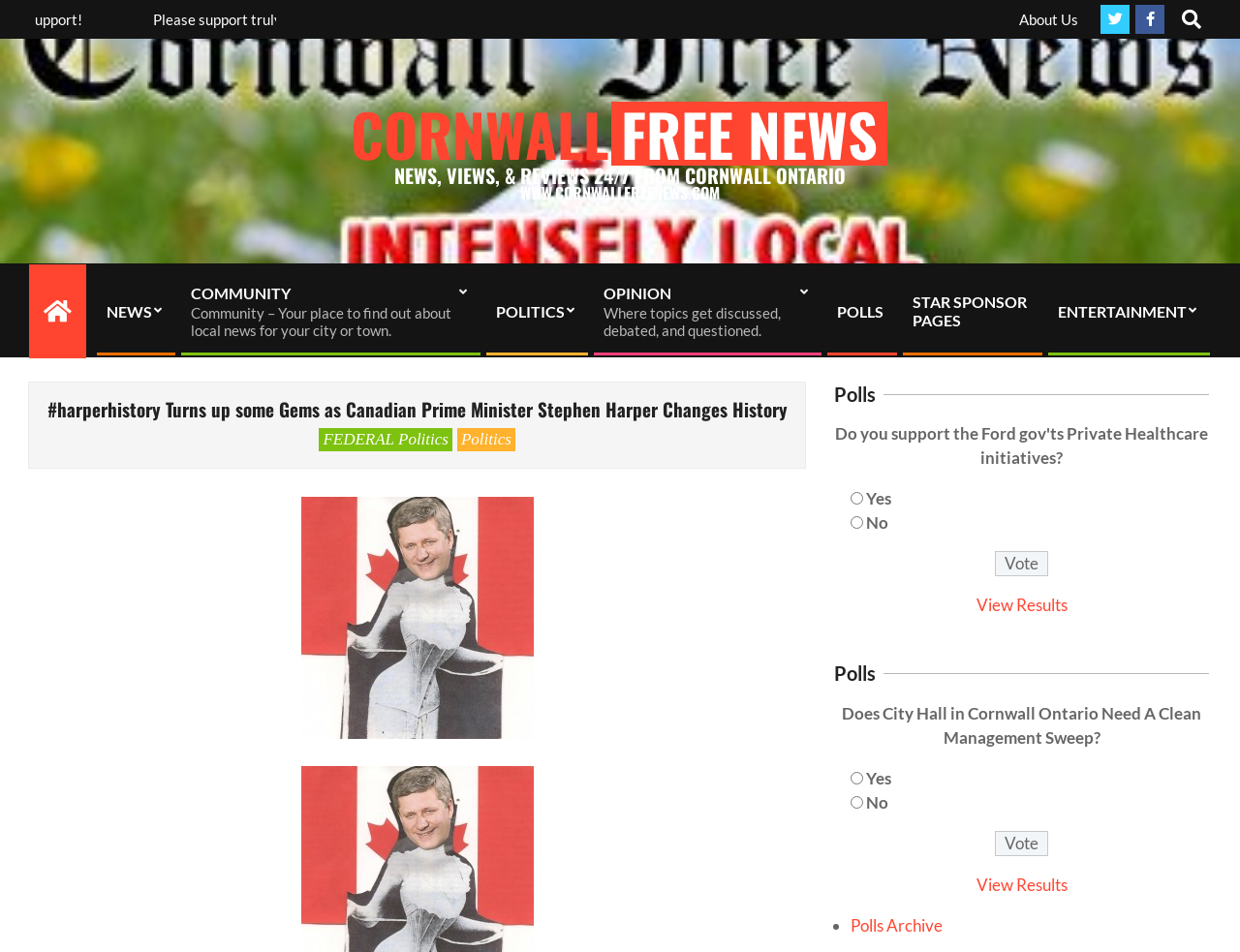How many polls are displayed on this page?
Please provide a single word or phrase in response based on the screenshot.

2